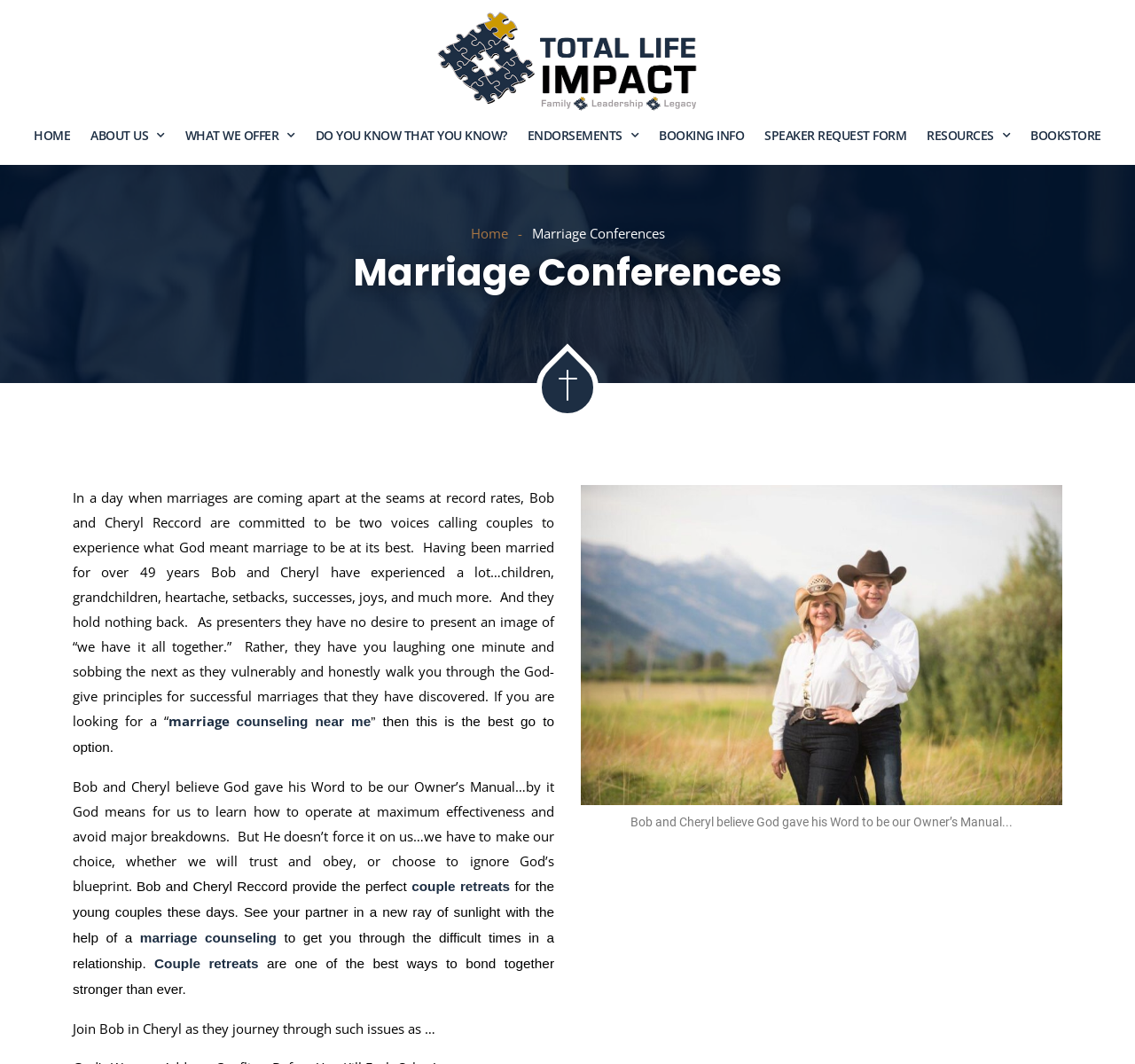Using the details in the image, give a detailed response to the question below:
Who are the presenters of the marriage conferences?

The text explicitly states that Bob and Cheryl Reccord are the presenters of the marriage conferences, and they have been married for over 49 years, making them experienced and qualified to provide guidance on successful marriages.